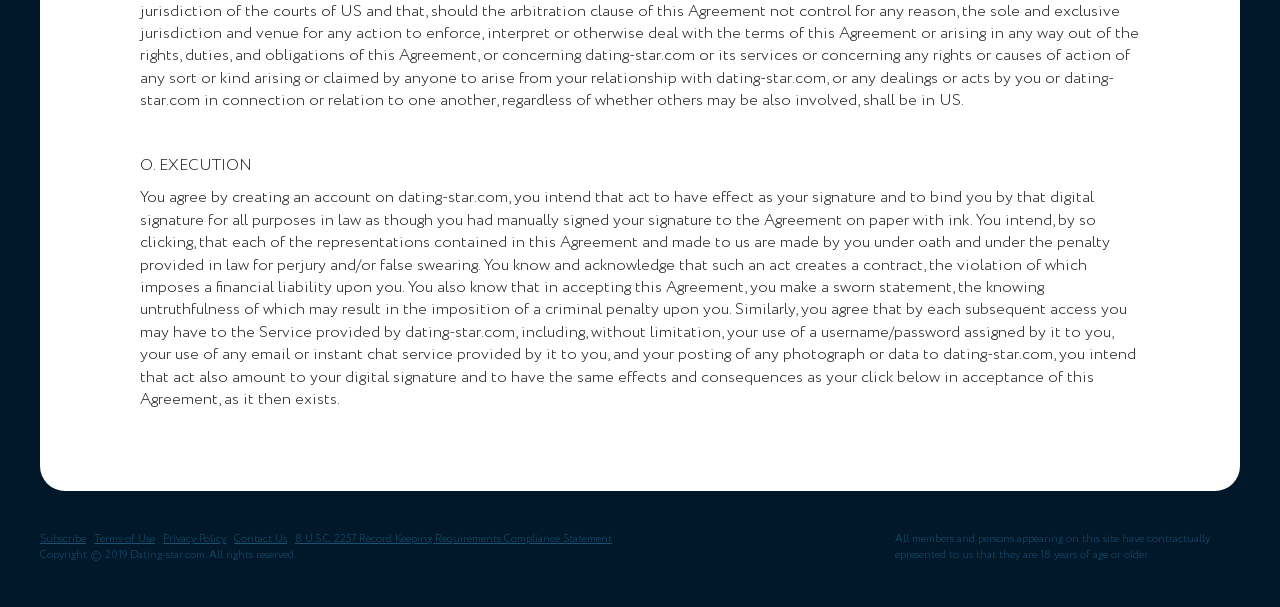Please provide a detailed answer to the question below by examining the image:
What is the minimum age of members on this site?

According to the static text at the bottom of the webpage, all members and persons appearing on this site have contractually represented to the website that they are 18 years of age or older.